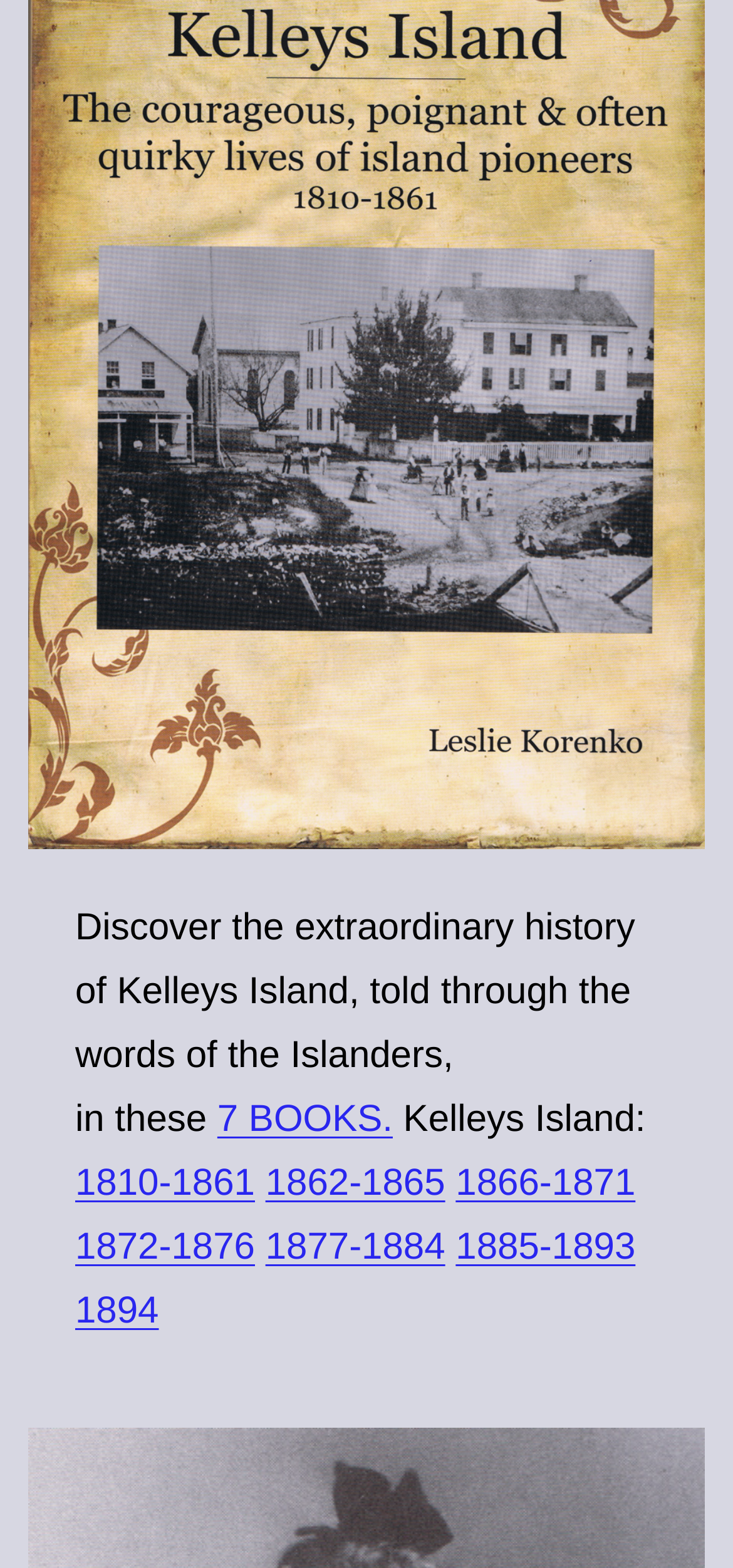Please identify the coordinates of the bounding box that should be clicked to fulfill this instruction: "Explore the 7 BOOKS about Kelleys Island".

[0.296, 0.701, 0.536, 0.728]